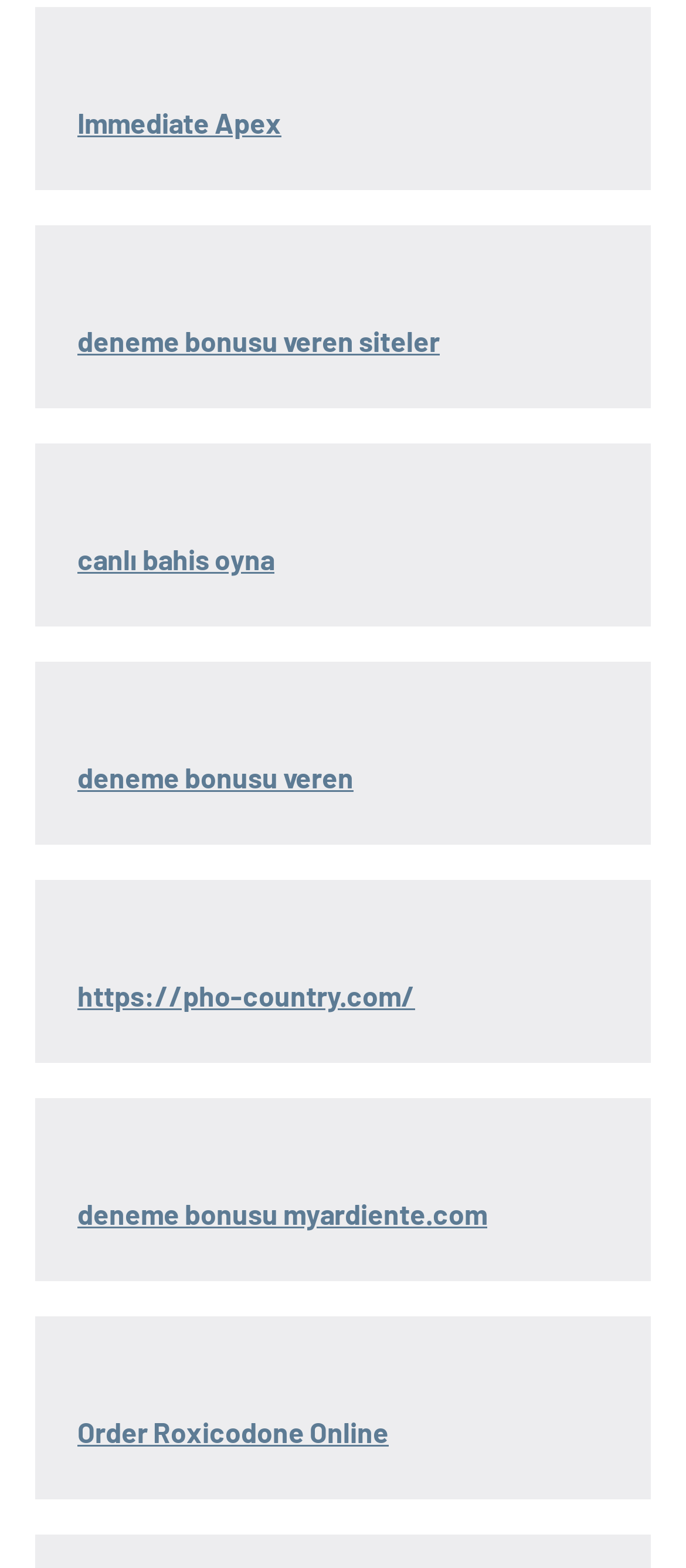What is the theme of the webpage?
Look at the image and provide a detailed response to the question.

The presence of links with text like 'canlı bahis oyna' and 'deneme bonusu veren siteler' suggests that the webpage is related to online gaming, specifically betting and casinos.